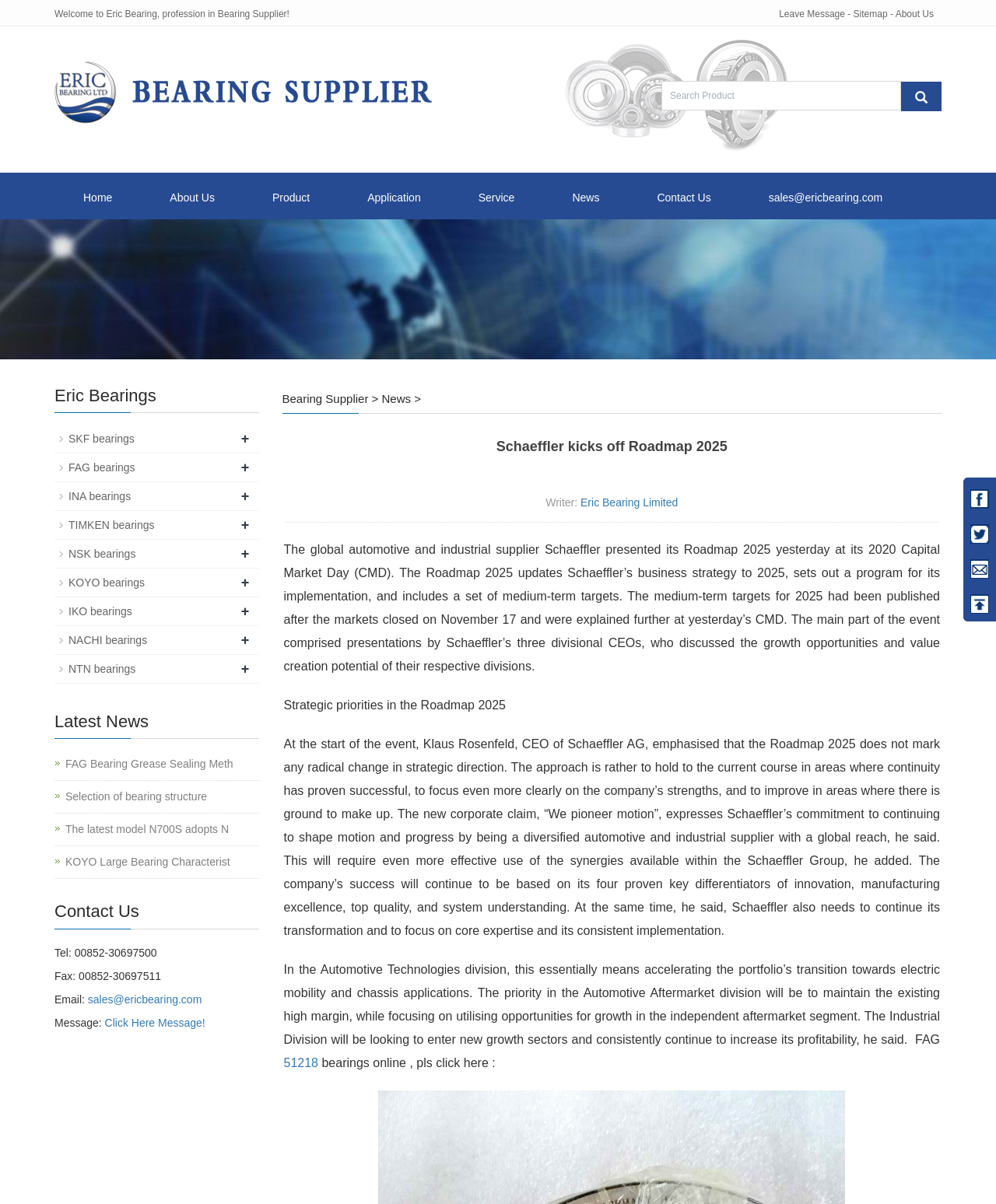Please find the bounding box coordinates of the element that you should click to achieve the following instruction: "Read the latest news". The coordinates should be presented as four float numbers between 0 and 1: [left, top, right, bottom].

[0.066, 0.628, 0.234, 0.642]